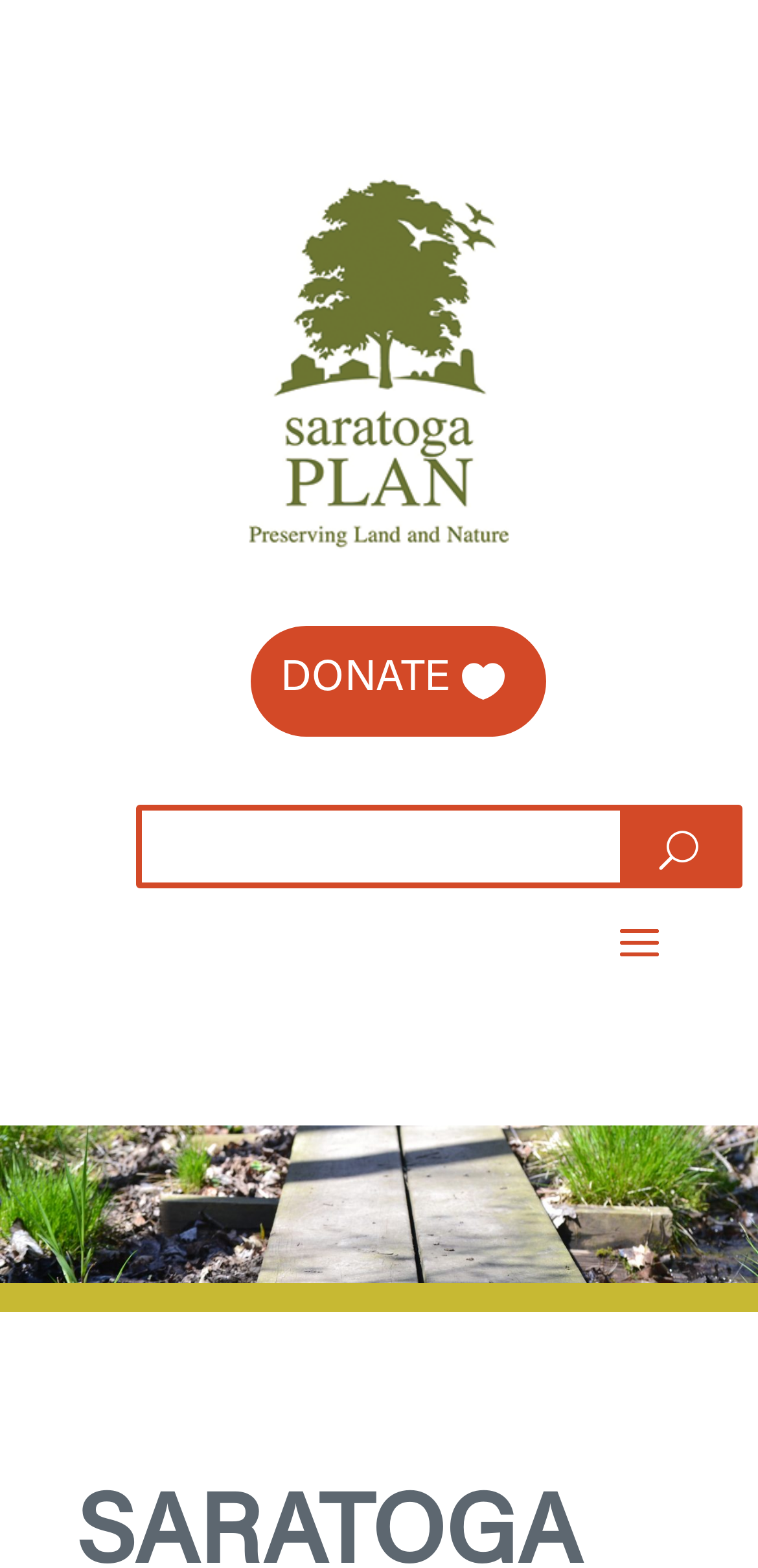How many links are on the top of the page?
Using the image as a reference, deliver a detailed and thorough answer to the question.

There are two link elements at the top of the page, one with an image and one with the text 'DONATE '.